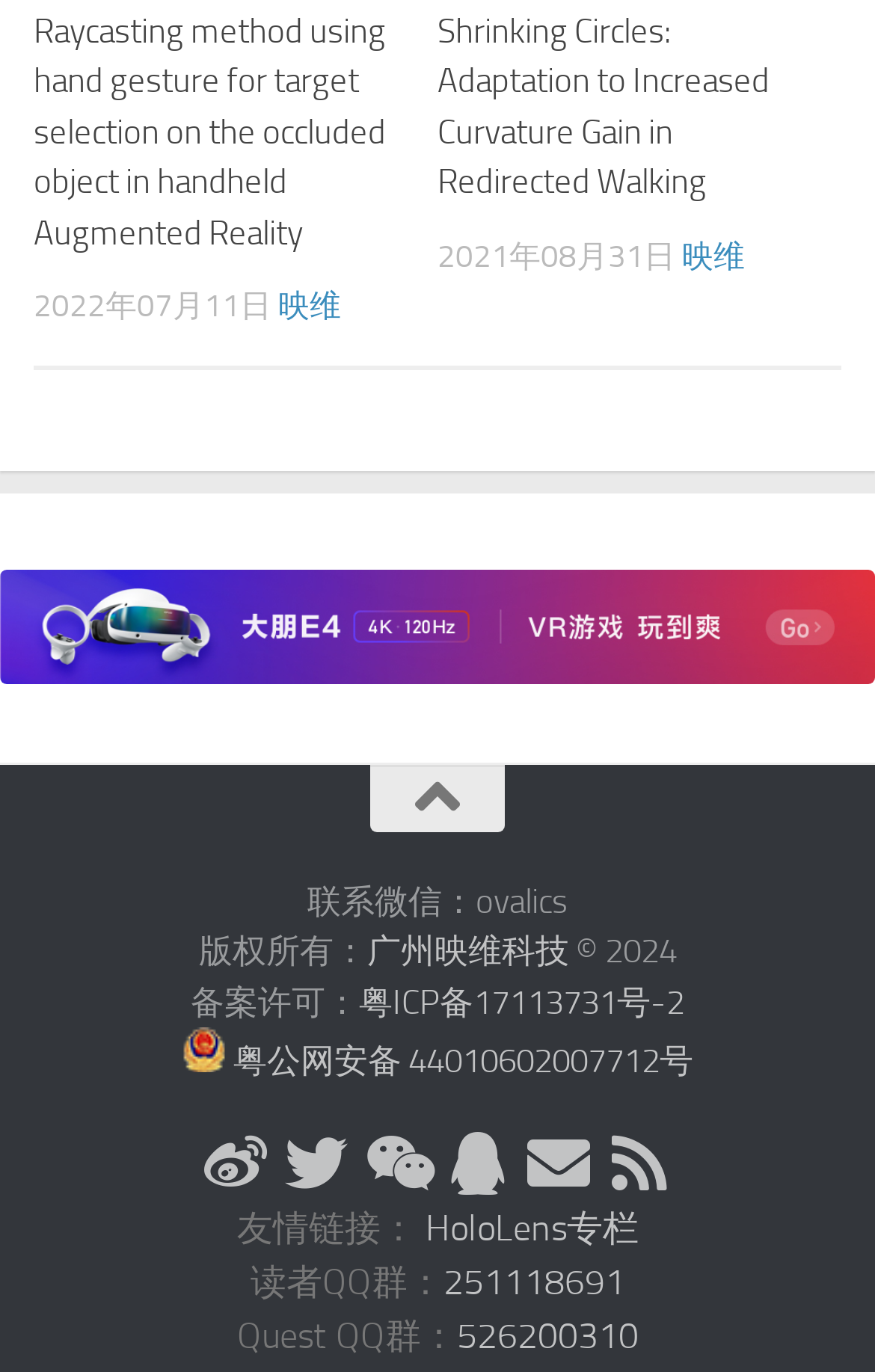Identify the bounding box of the UI element described as follows: "251118691". Provide the coordinates as four float numbers in the range of 0 to 1 [left, top, right, bottom].

[0.506, 0.918, 0.714, 0.95]